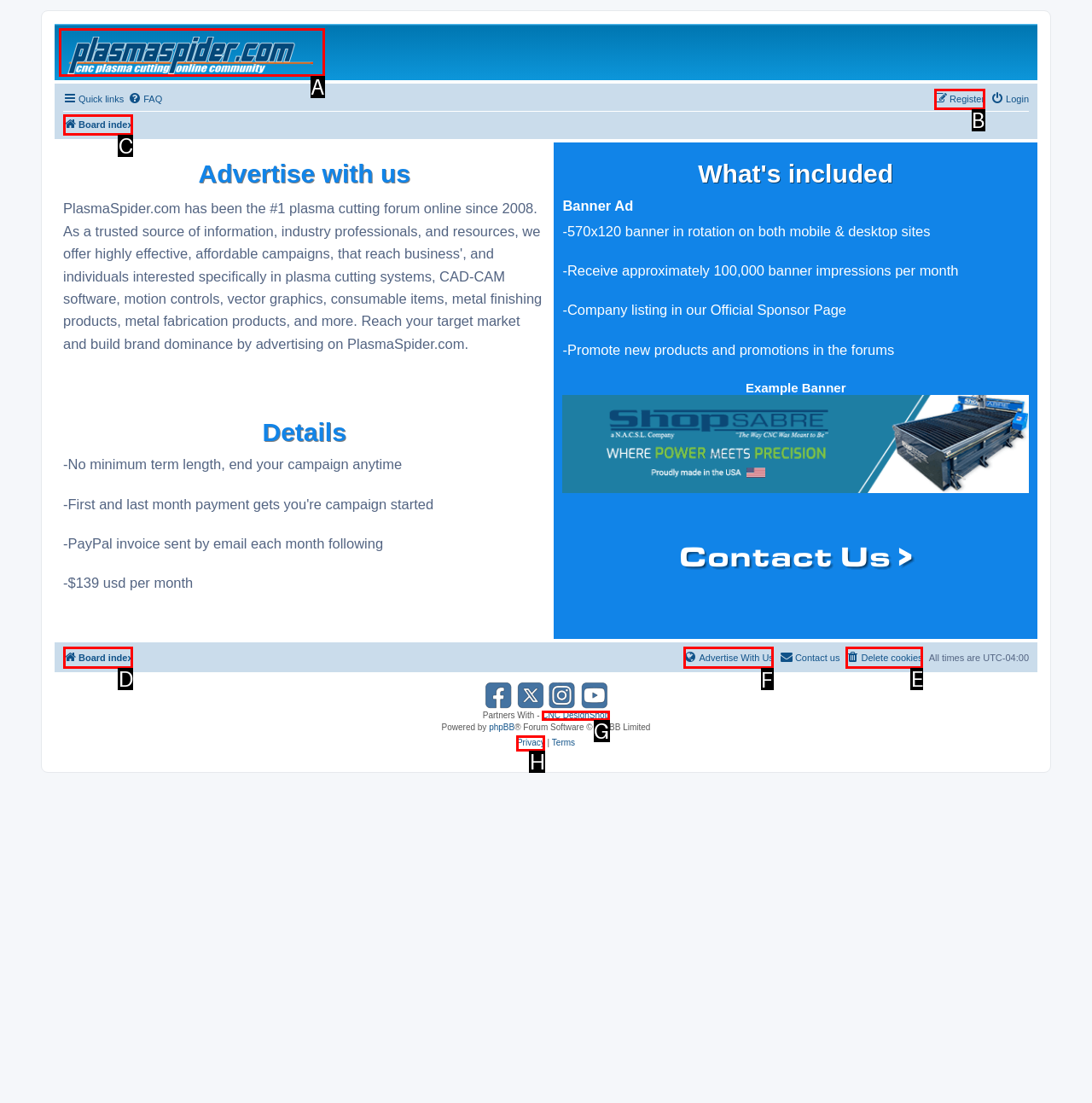Figure out which option to click to perform the following task: Click Advertise With Us
Provide the letter of the correct option in your response.

F